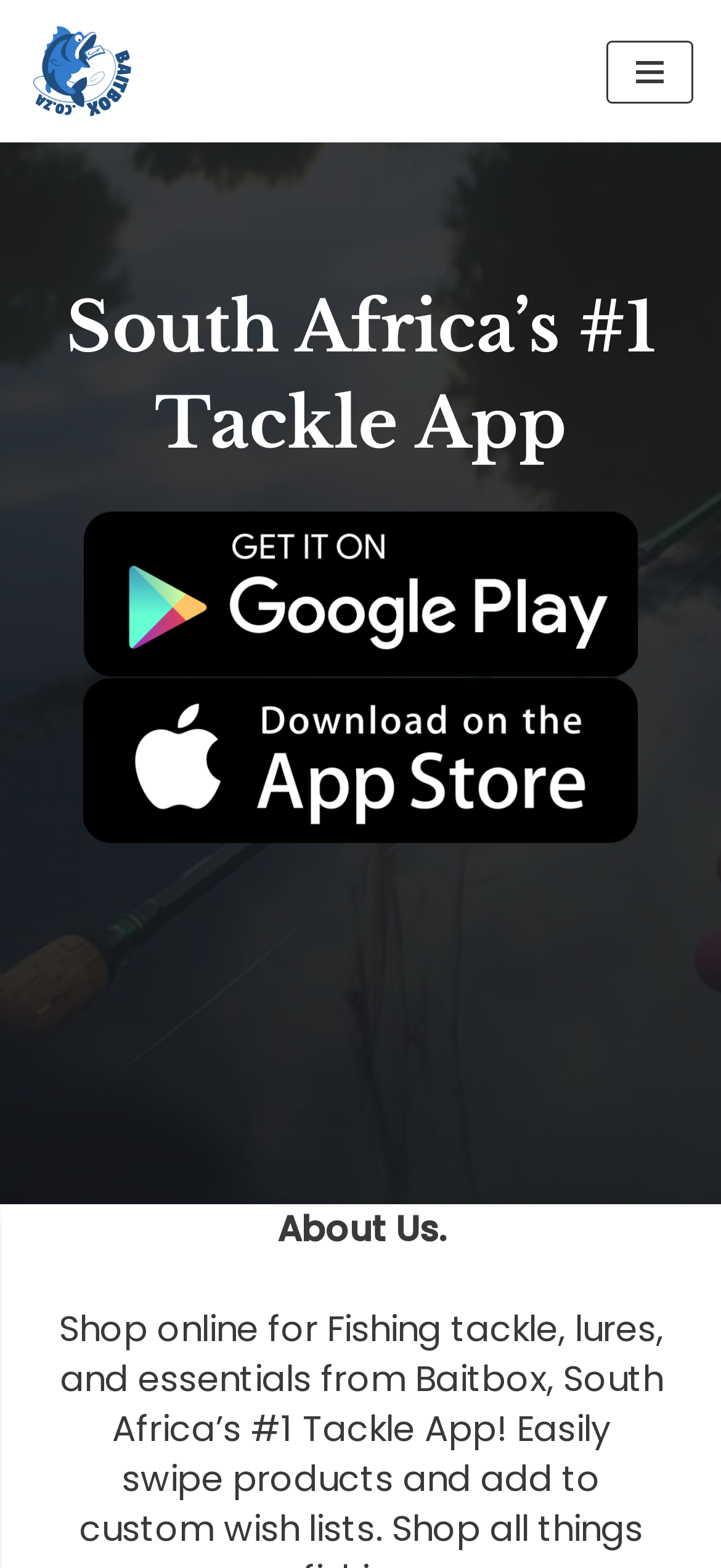Answer the following query with a single word or phrase:
How many links are there in the first figure?

1